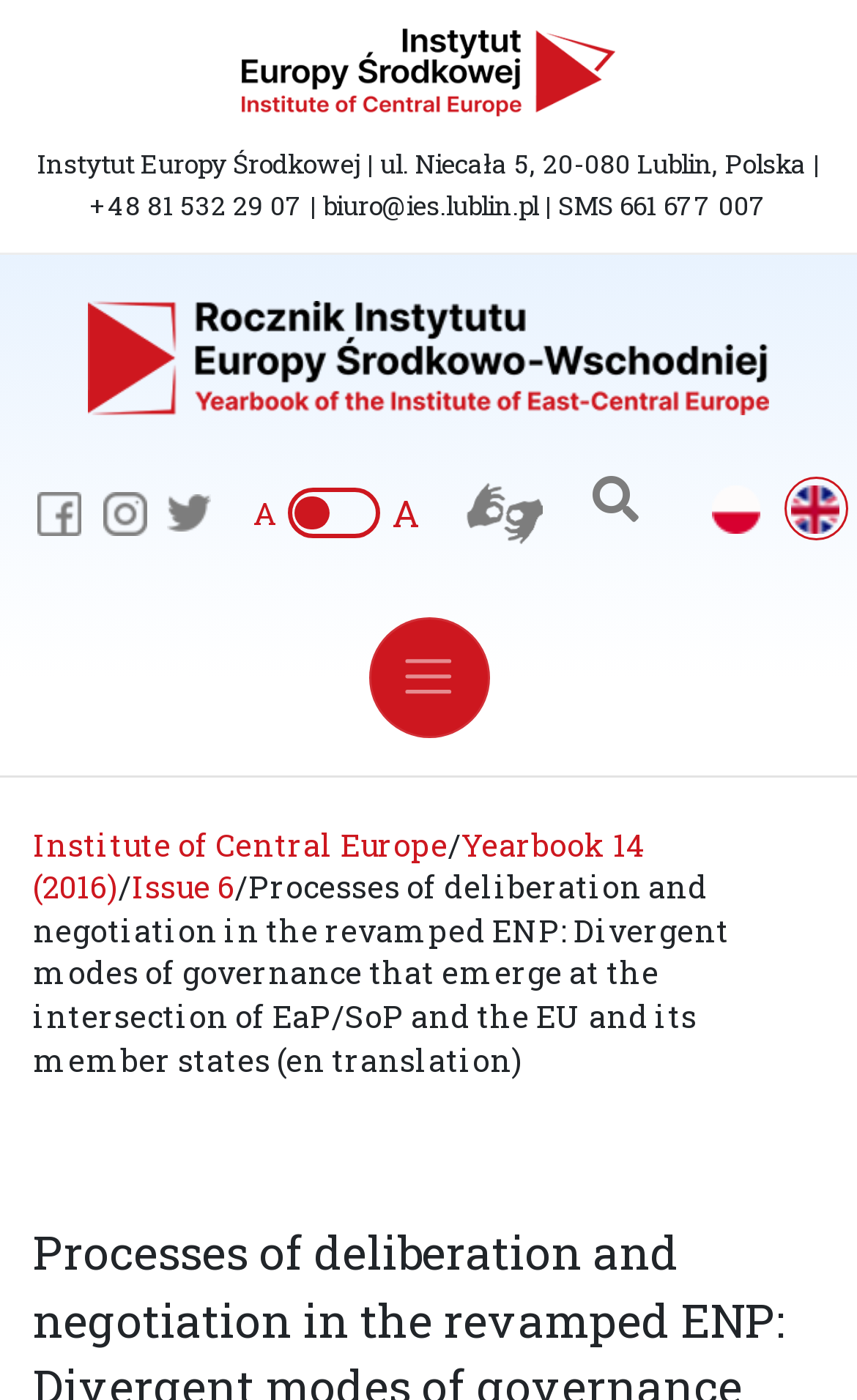Determine the bounding box coordinates for the UI element with the following description: "Institute of Central Europe". The coordinates should be four float numbers between 0 and 1, represented as [left, top, right, bottom].

[0.038, 0.588, 0.523, 0.618]